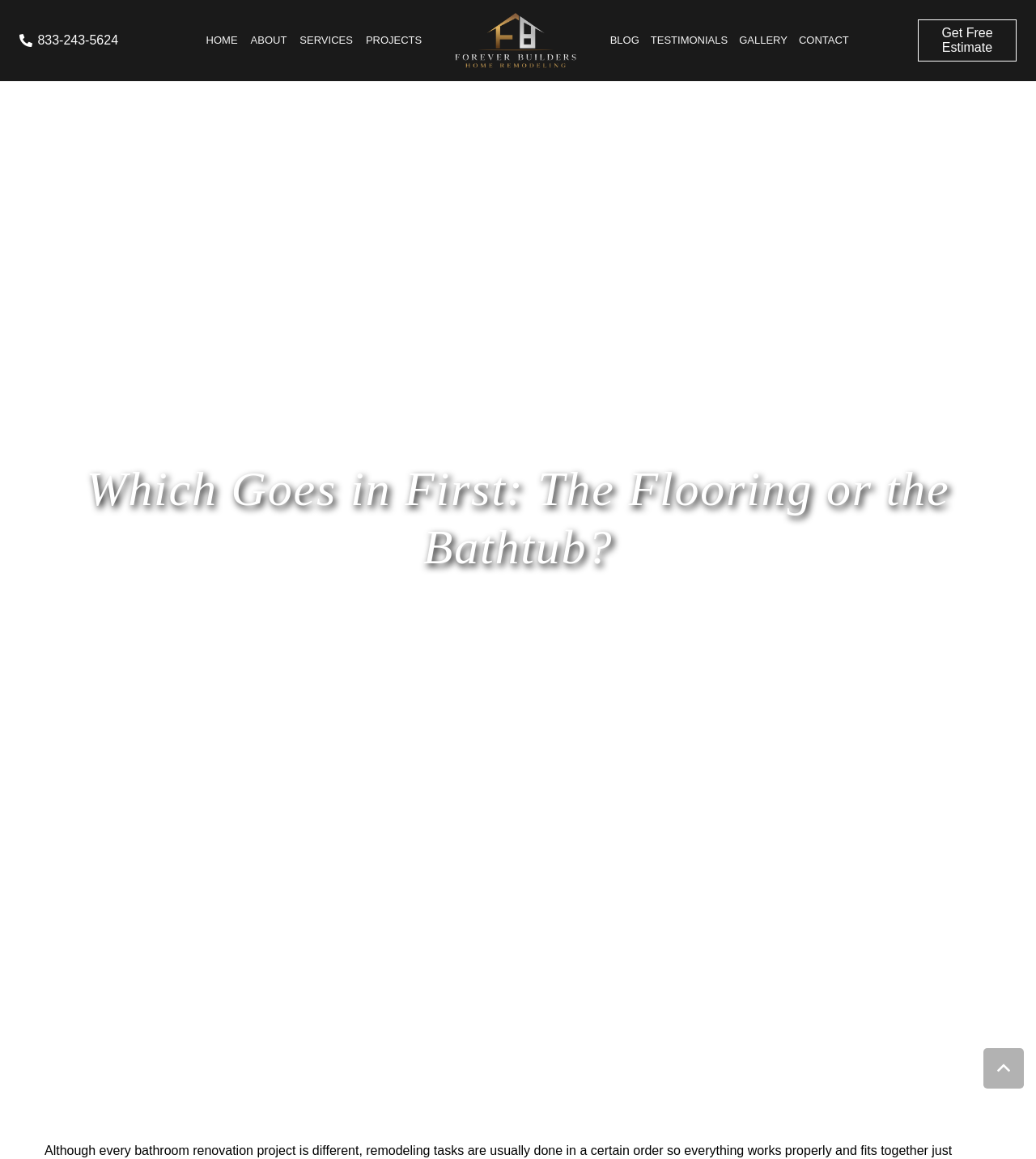Provide a thorough description of the webpage's content and layout.

The webpage appears to be a blog post or article discussing the proper order of components in a bathroom remodel, specifically whether to install the tub or flooring first. 

At the top of the page, there is a navigation menu with seven links: "HOME", "ABOUT", "SERVICES", "PROJECTS", "BLOG", "TESTIMONIALS", and "GALLERY", followed by a "CONTACT" link. These links are positioned horizontally across the top of the page. 

To the right of the navigation menu, there is a "Get Free Estimate" link. Below the navigation menu, there is a large heading that reads "Which Goes in First: The Flooring or the Bathtub?" which spans almost the entire width of the page. 

In the top-right corner, there is a small logo image with a link labeled "forever logo". There is also a phone number link with a phone icon at the top-left corner. At the bottom-right corner, there is a small icon link with a question mark symbol.